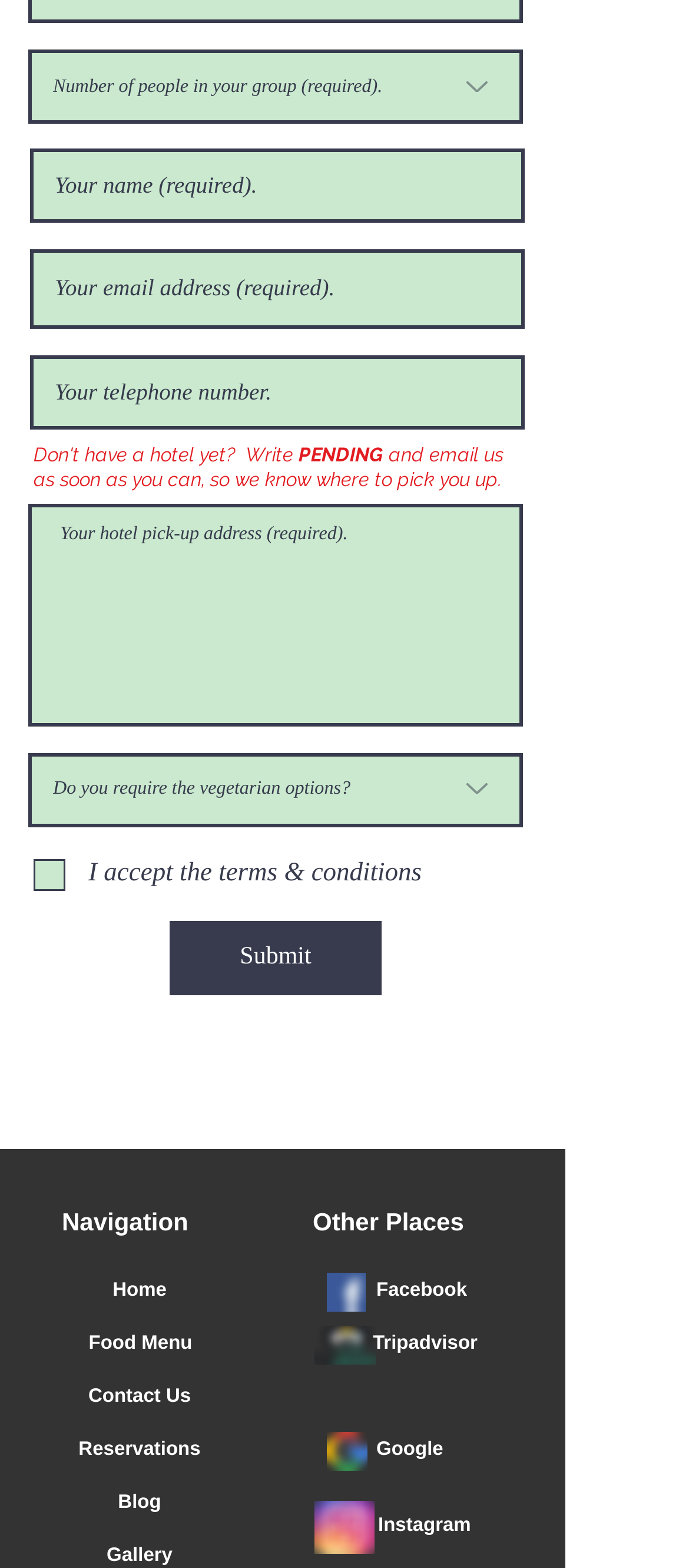Bounding box coordinates are given in the format (top-left x, top-left y, bottom-right x, bottom-right y). All values should be floating point numbers between 0 and 1. Provide the bounding box coordinate for the UI element described as: Contact Us

[0.09, 0.875, 0.315, 0.909]